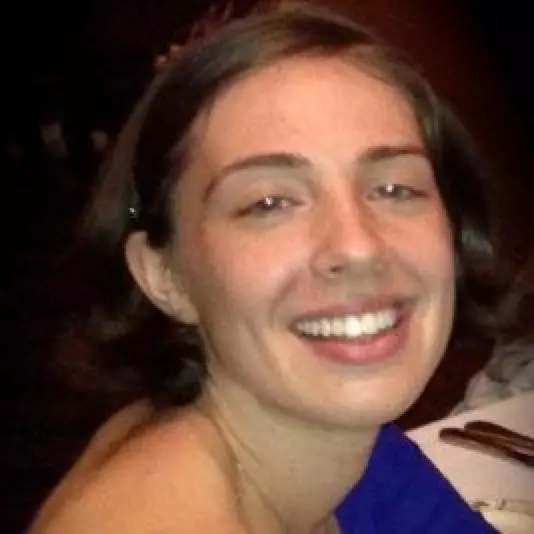Offer an in-depth description of the image.

The image features Stephanie Jevtic, who is identified as the Vice President of Geoffresh Productions. In this warm and engaging portrait, she is smiling broadly, showcasing her approachable personality. With her hair styled elegantly and wearing a blue top, she appears poised and confident. The background suggests a social or celebratory setting, possibly at a restaurant, which complements the context of her letter to the readers about her experiences and insights during her first anniversary with Geoffresh Inc. This image captures her vibrant spirit and leadership role within the company.